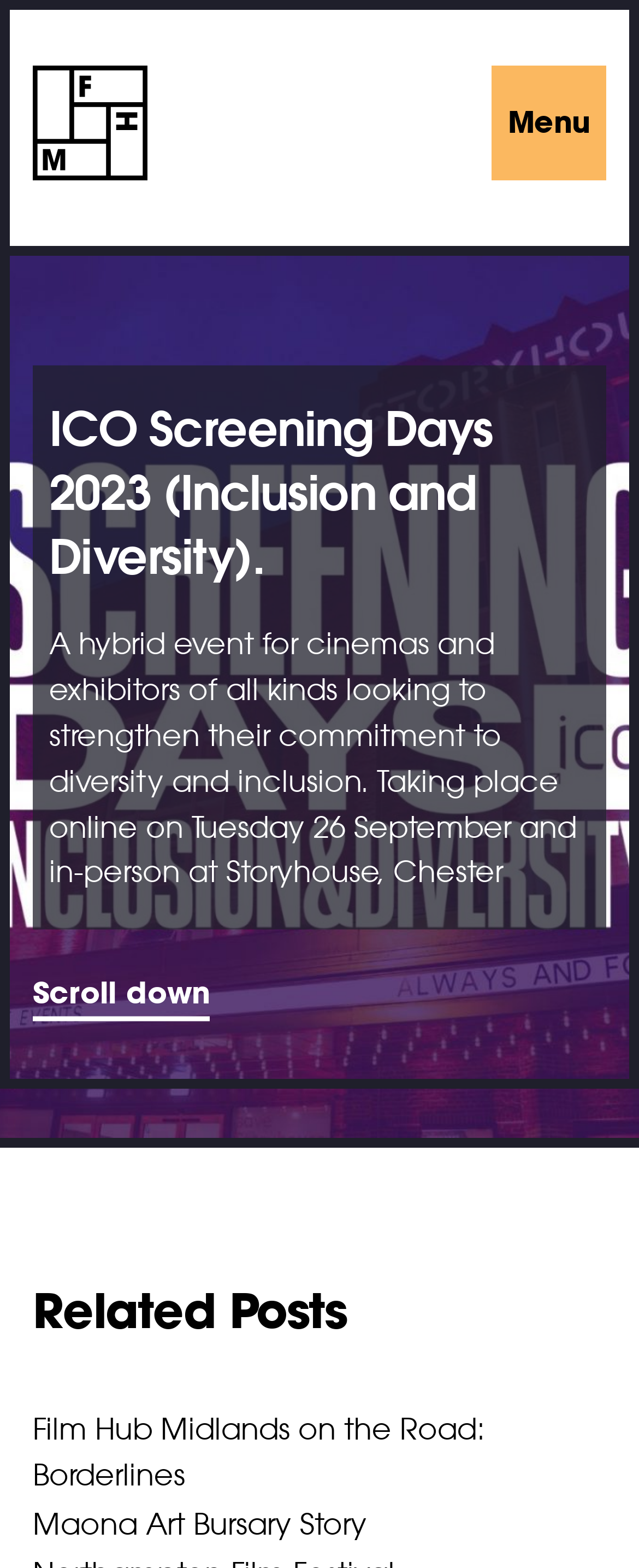Identify the bounding box for the UI element that is described as follows: "Maona Art Bursary Story".

[0.051, 0.959, 0.949, 0.988]